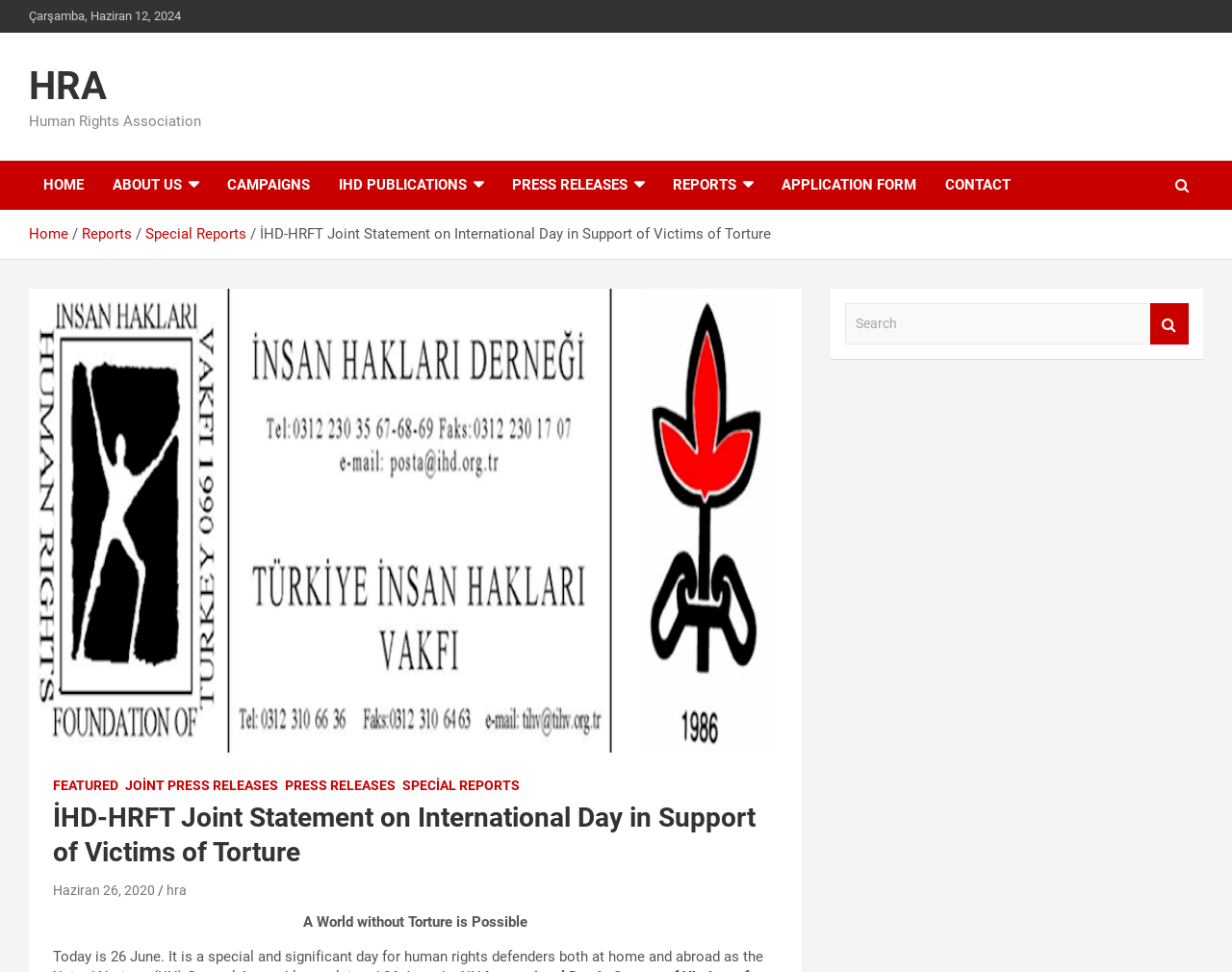Please find the bounding box coordinates of the clickable region needed to complete the following instruction: "search for something". The bounding box coordinates must consist of four float numbers between 0 and 1, i.e., [left, top, right, bottom].

[0.686, 0.312, 0.934, 0.355]